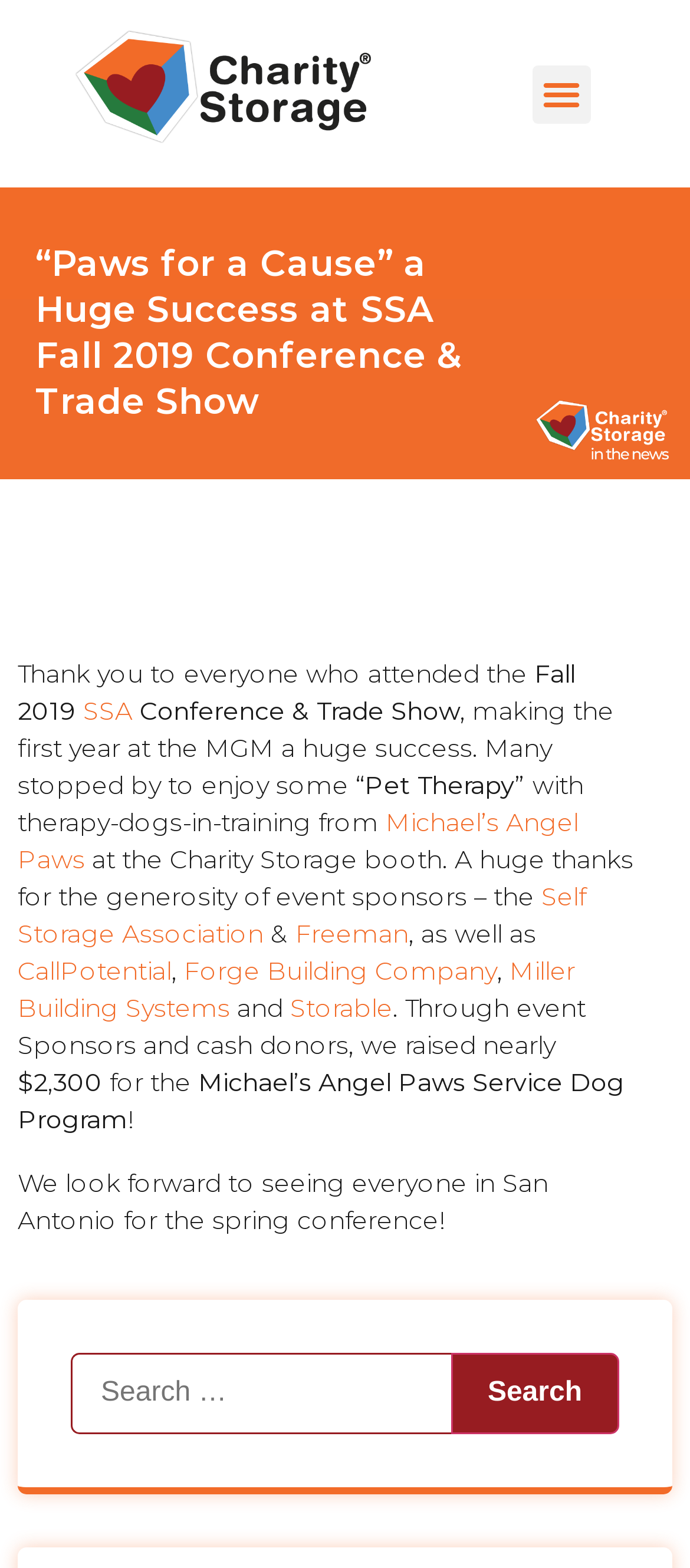Please identify the bounding box coordinates of the area I need to click to accomplish the following instruction: "Visit the Michael’s Angel Paws website".

[0.026, 0.515, 0.838, 0.559]